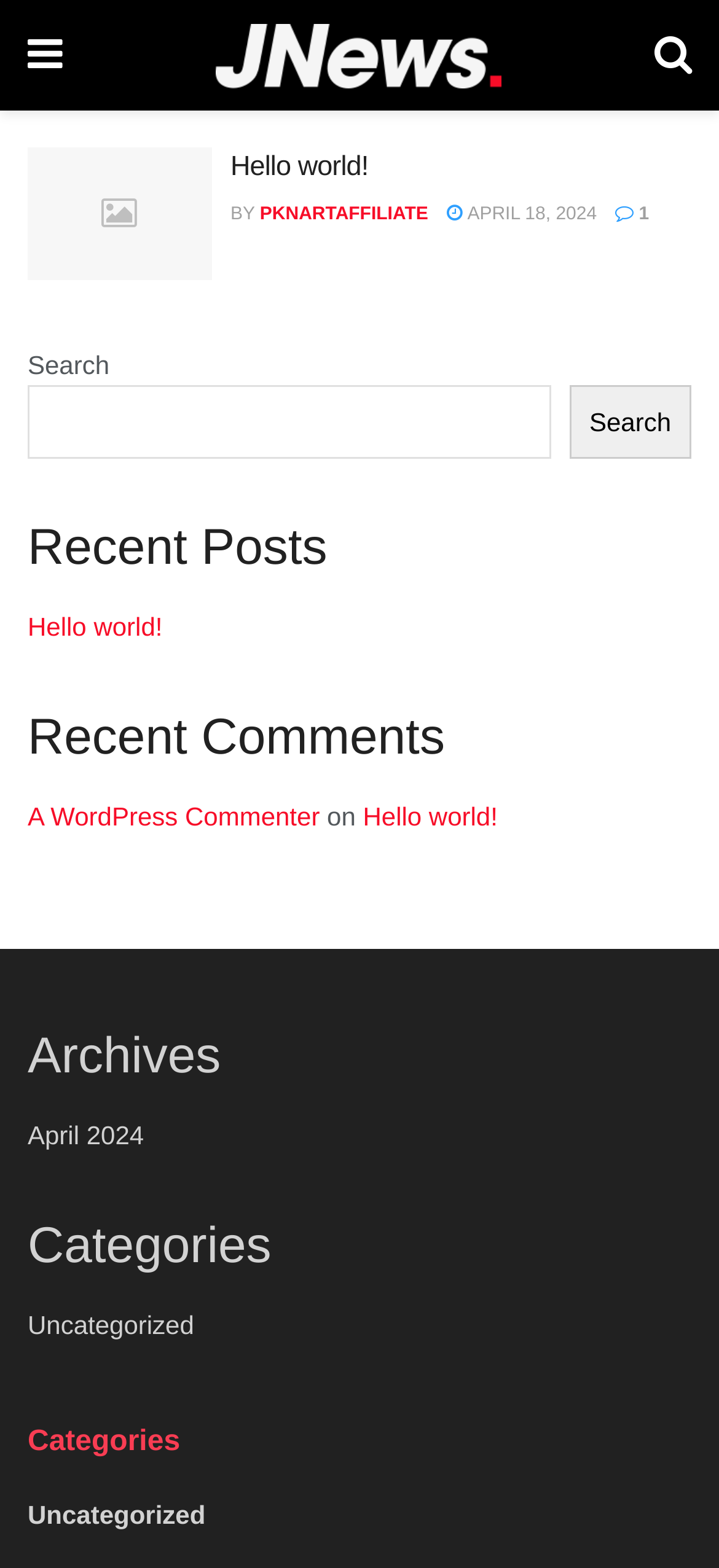Answer the following inquiry with a single word or phrase:
How many categories are listed?

2